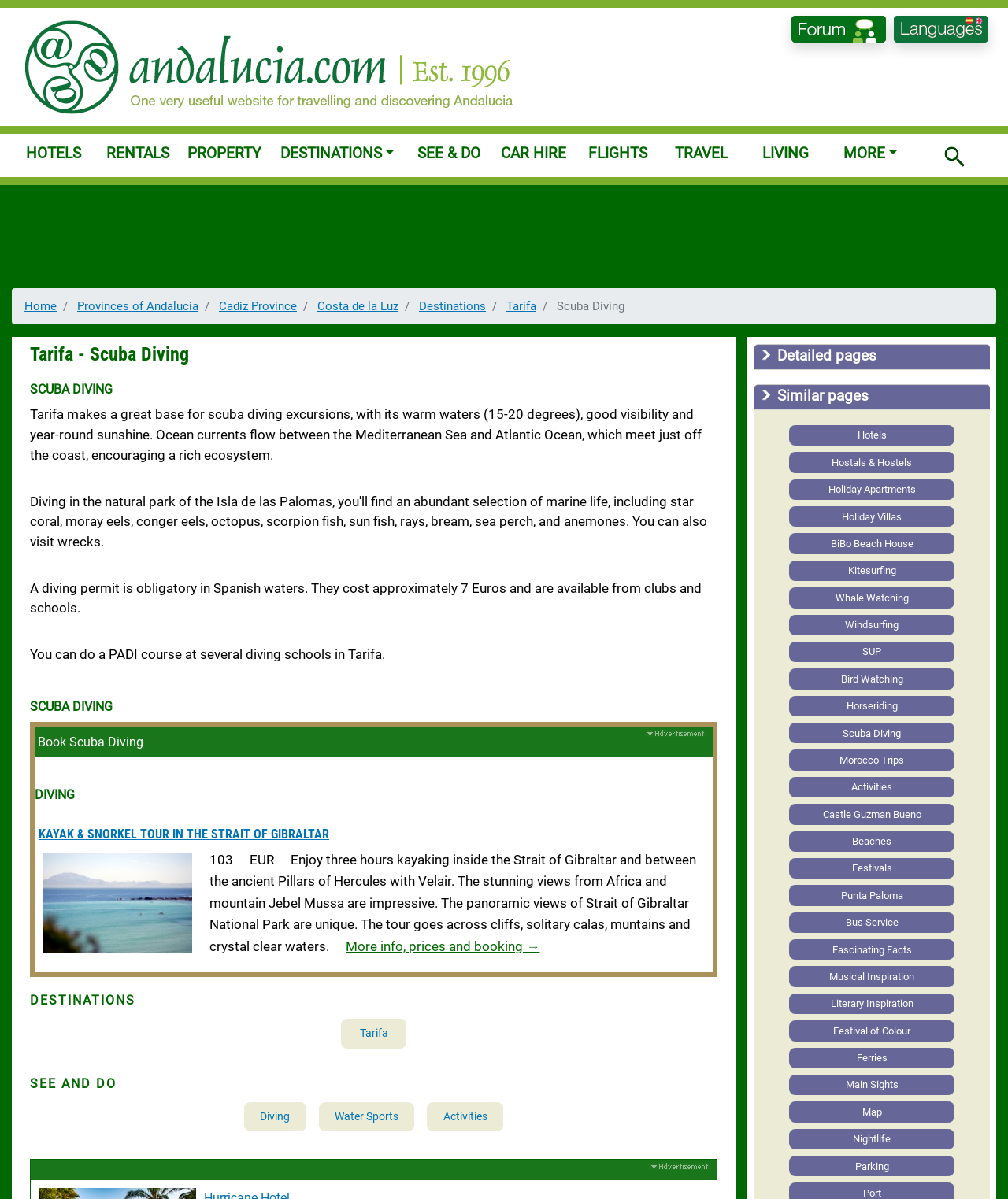Locate the bounding box of the UI element with the following description: "Costa de la Luz".

[0.315, 0.25, 0.395, 0.261]